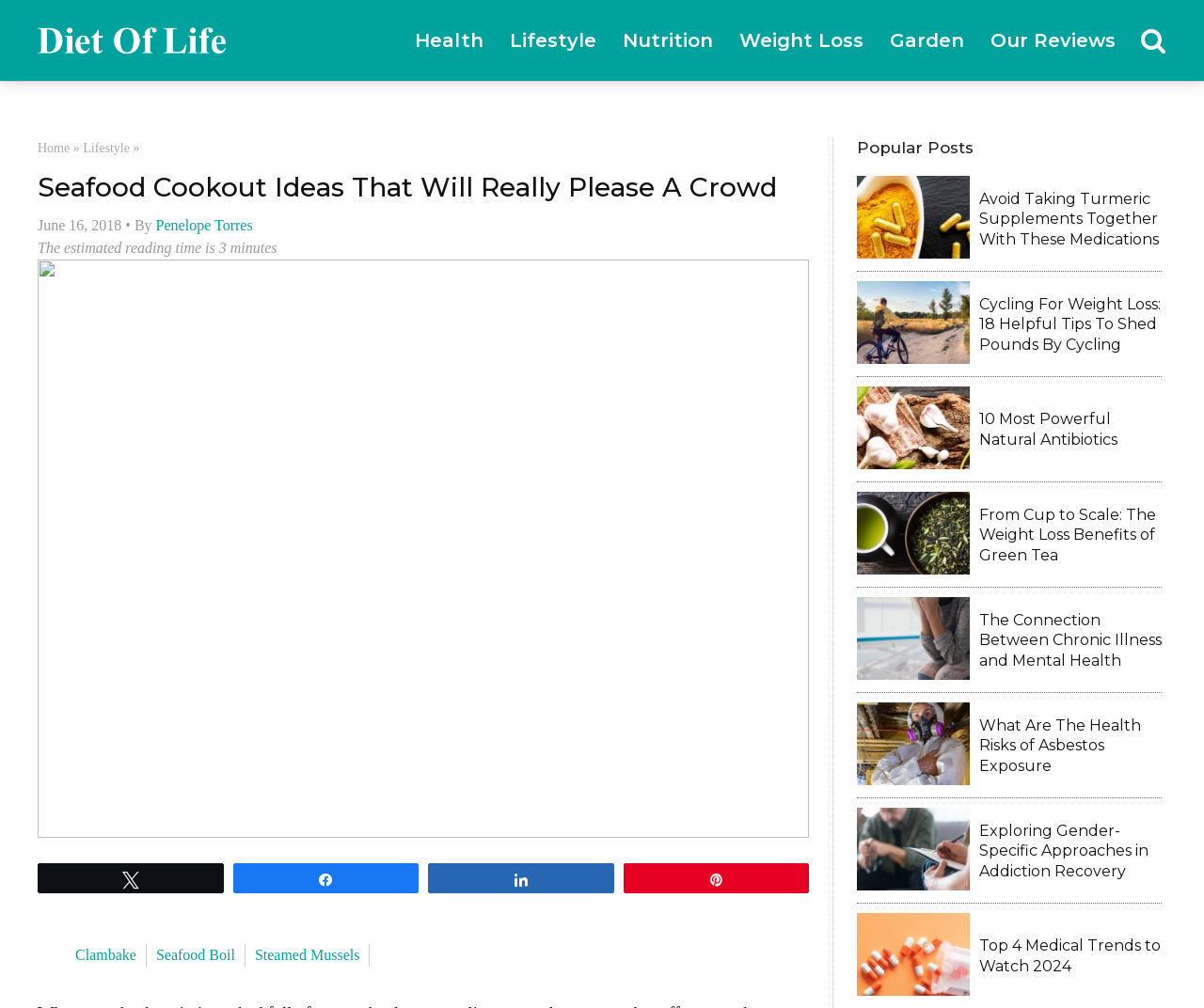Please locate the bounding box coordinates of the region I need to click to follow this instruction: "Explore the 'Turmeric Supplements' post".

[0.712, 0.175, 0.805, 0.26]